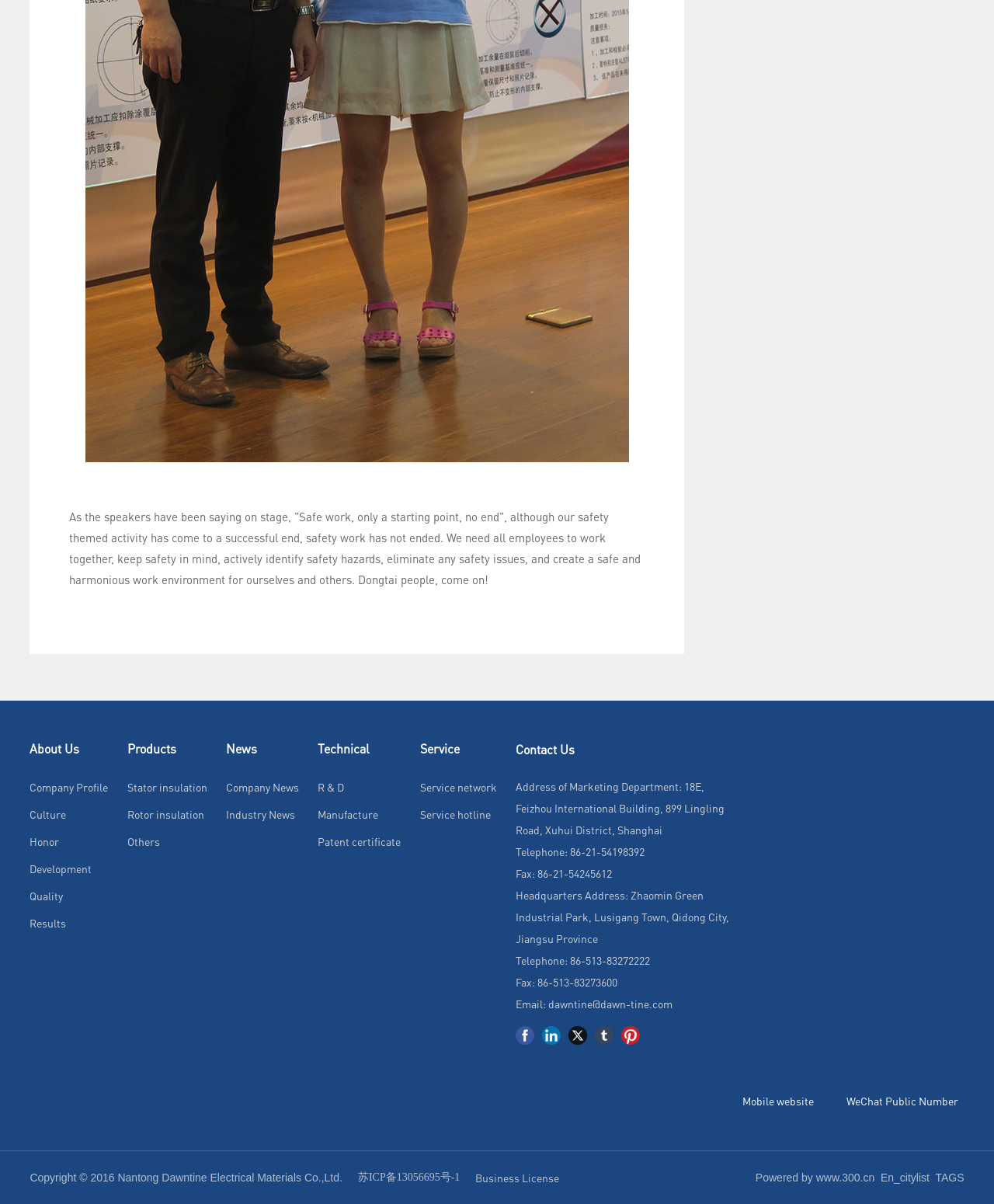Determine the bounding box coordinates of the clickable element to complete this instruction: "View Company Profile". Provide the coordinates in the format of four float numbers between 0 and 1, [left, top, right, bottom].

[0.03, 0.643, 0.116, 0.665]